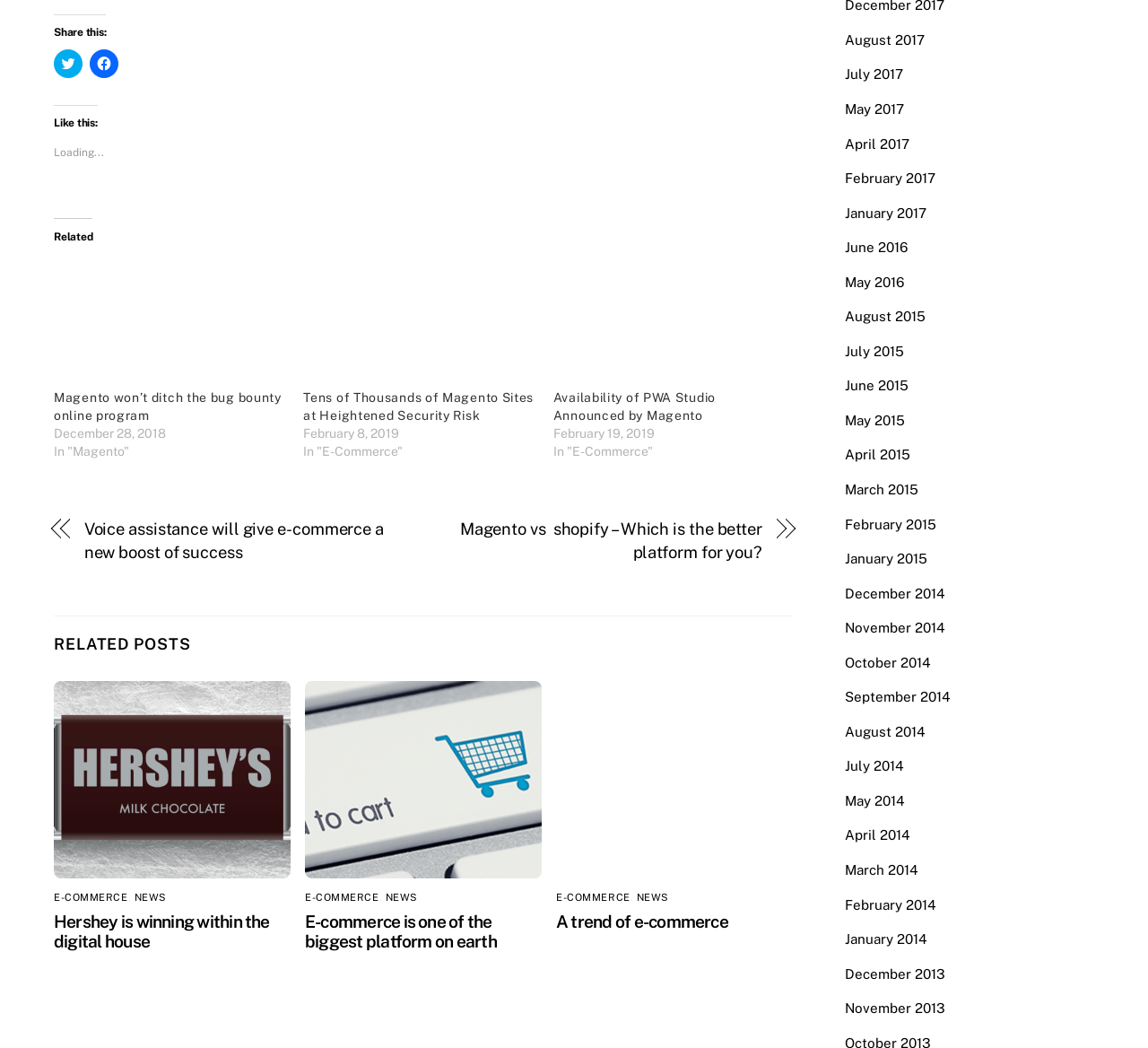Determine the bounding box coordinates for the UI element with the following description: "August 2015". The coordinates should be four float numbers between 0 and 1, represented as [left, top, right, bottom].

[0.736, 0.295, 0.806, 0.309]